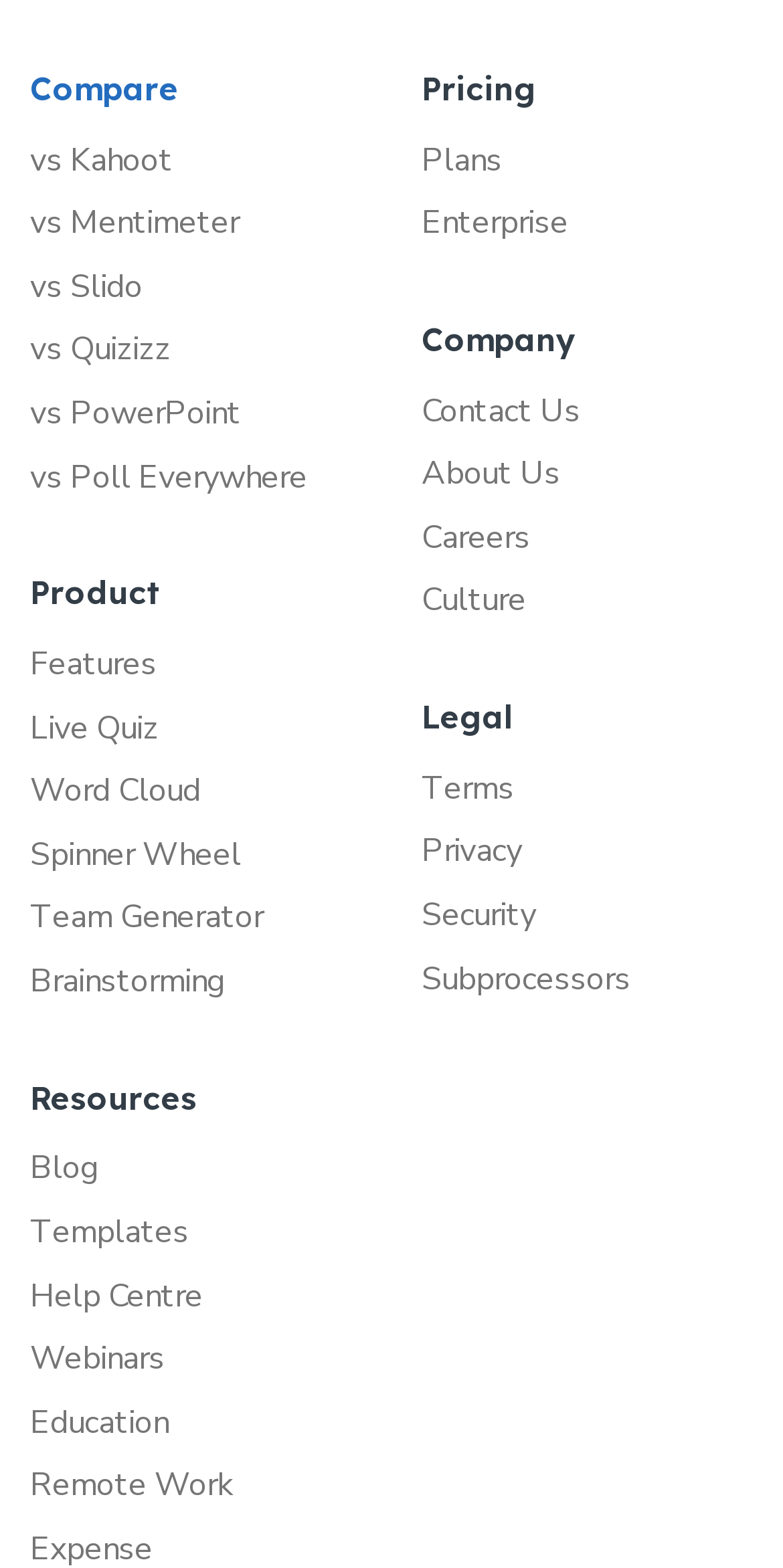What is the company's contact information?
Refer to the image and respond with a one-word or short-phrase answer.

Contact Us